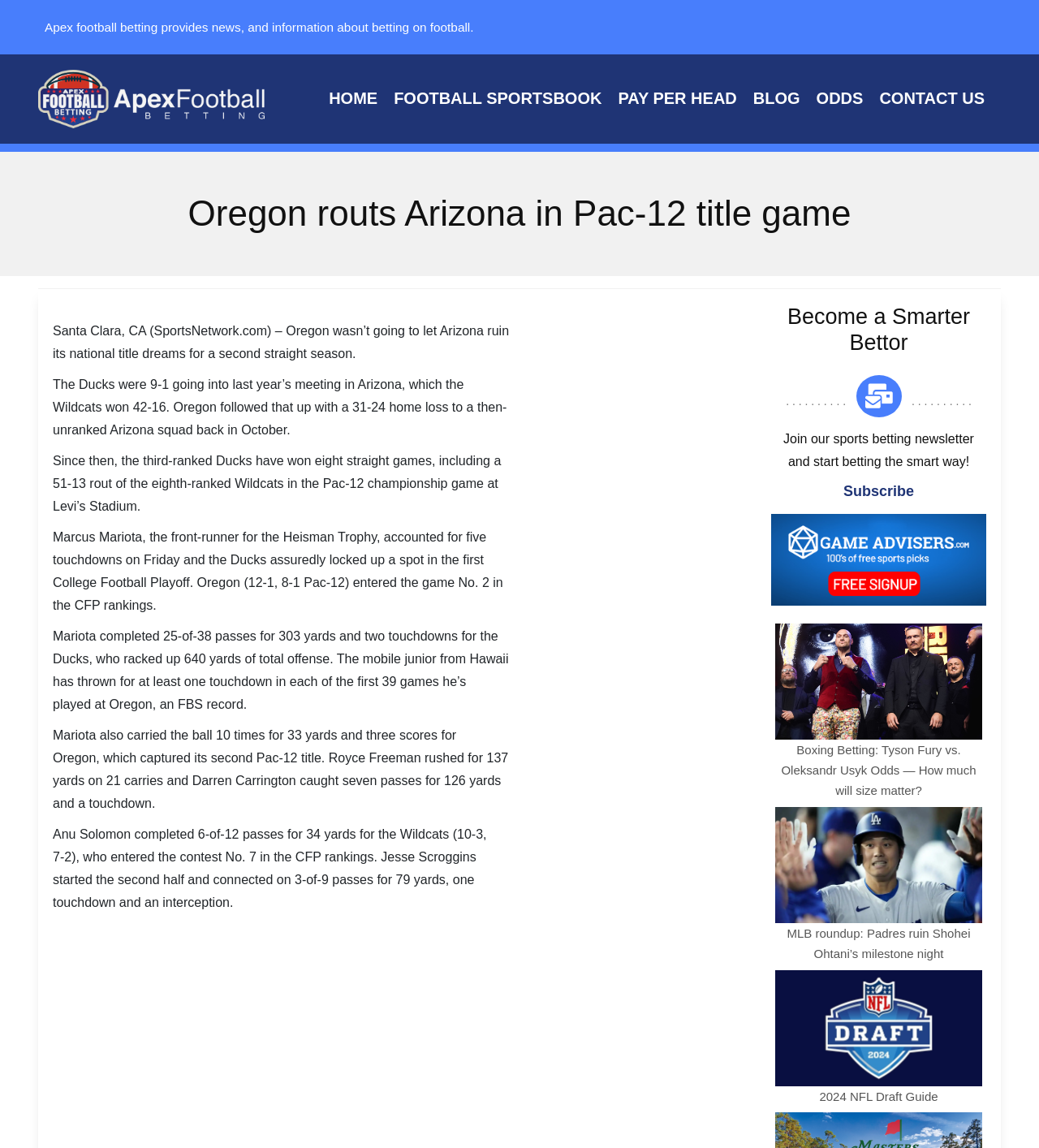Extract the bounding box coordinates for the UI element described by the text: "2024 NFL Draft Guide". The coordinates should be in the form of [left, top, right, bottom] with values between 0 and 1.

[0.746, 0.845, 0.945, 0.961]